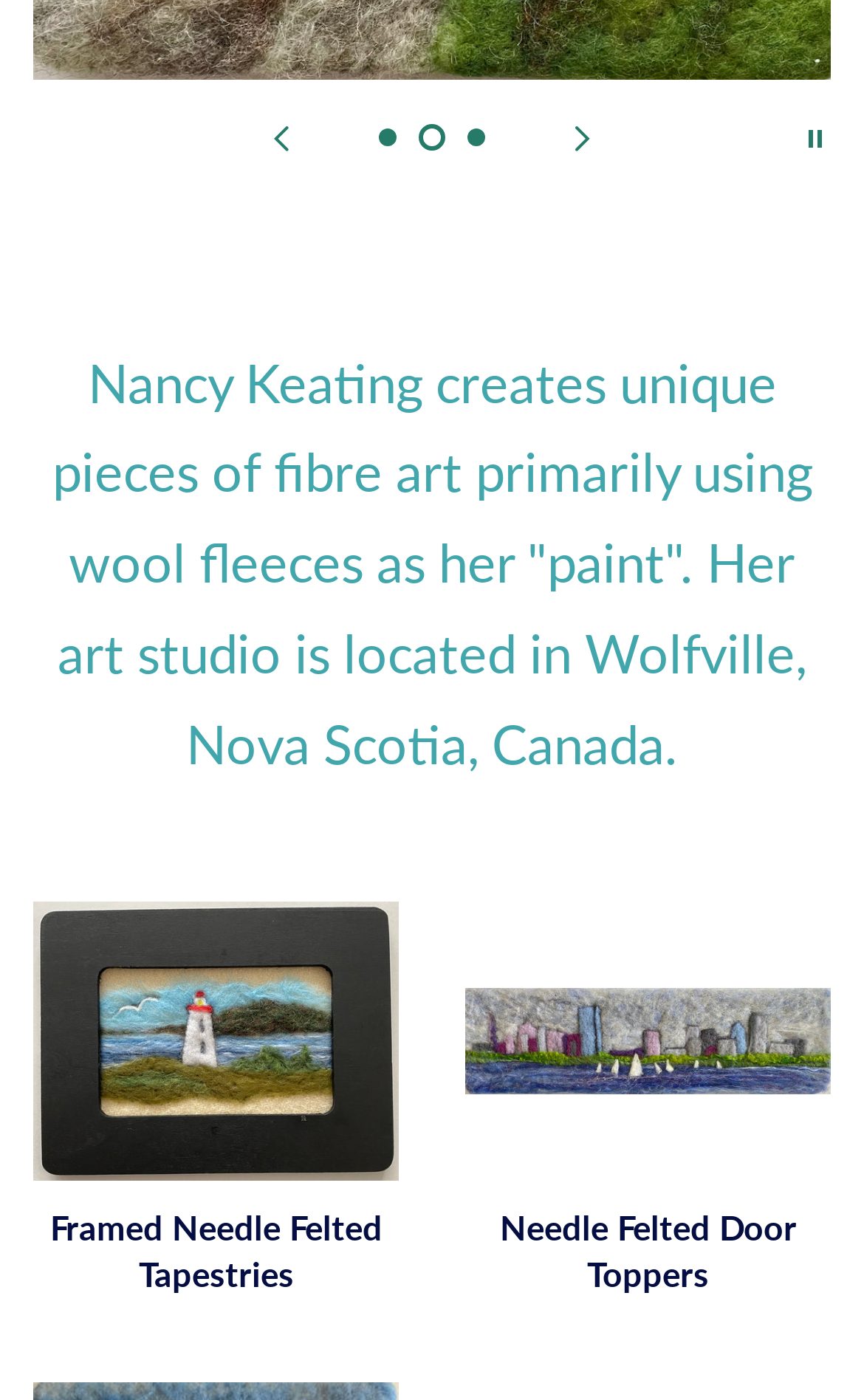Kindly determine the bounding box coordinates of the area that needs to be clicked to fulfill this instruction: "go to previous slide".

[0.269, 0.062, 0.382, 0.132]